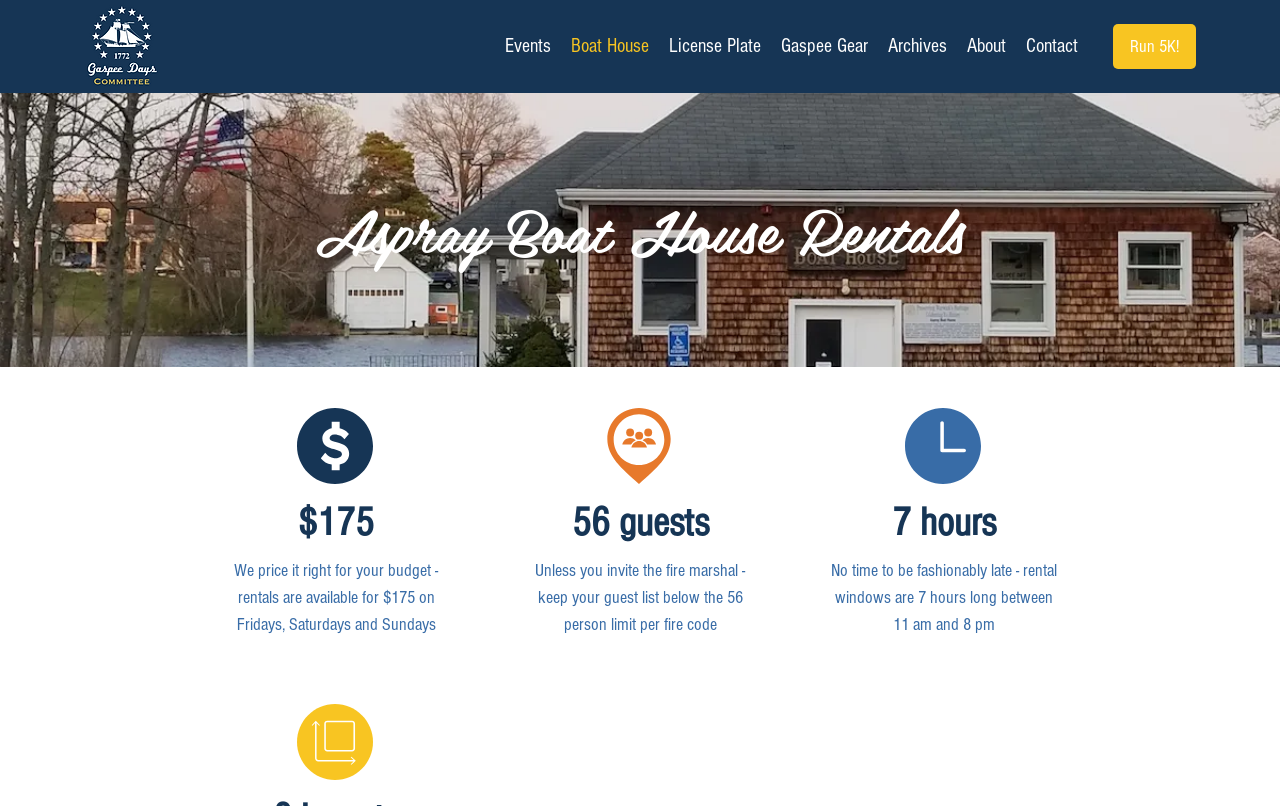Please determine the headline of the webpage and provide its content.

Aspray Boat House Rentals